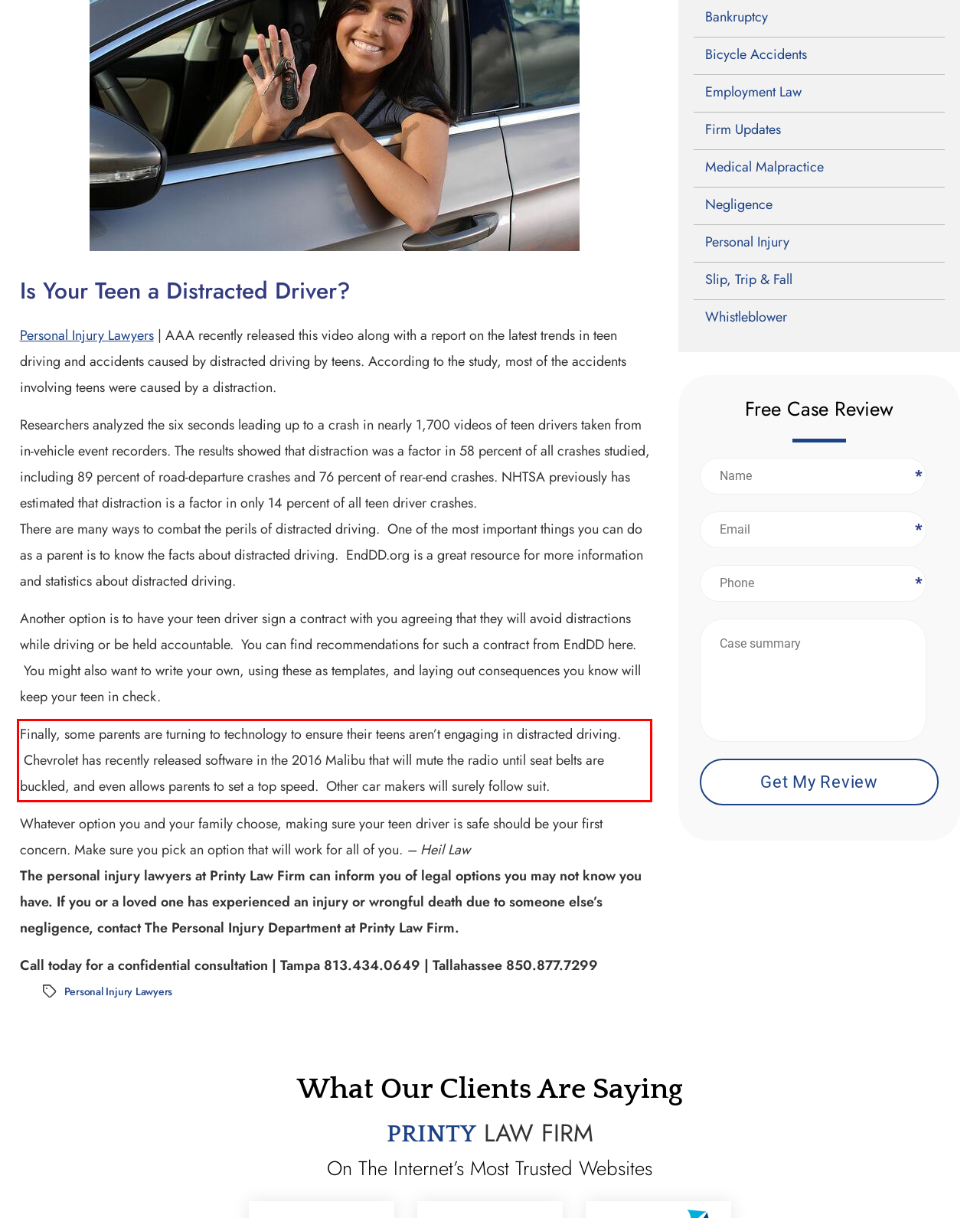Identify the text inside the red bounding box on the provided webpage screenshot by performing OCR.

Finally, some parents are turning to technology to ensure their teens aren’t engaging in distracted driving. Chevrolet has recently released software in the 2016 Malibu that will mute the radio until seat belts are buckled, and even allows parents to set a top speed. Other car makers will surely follow suit.